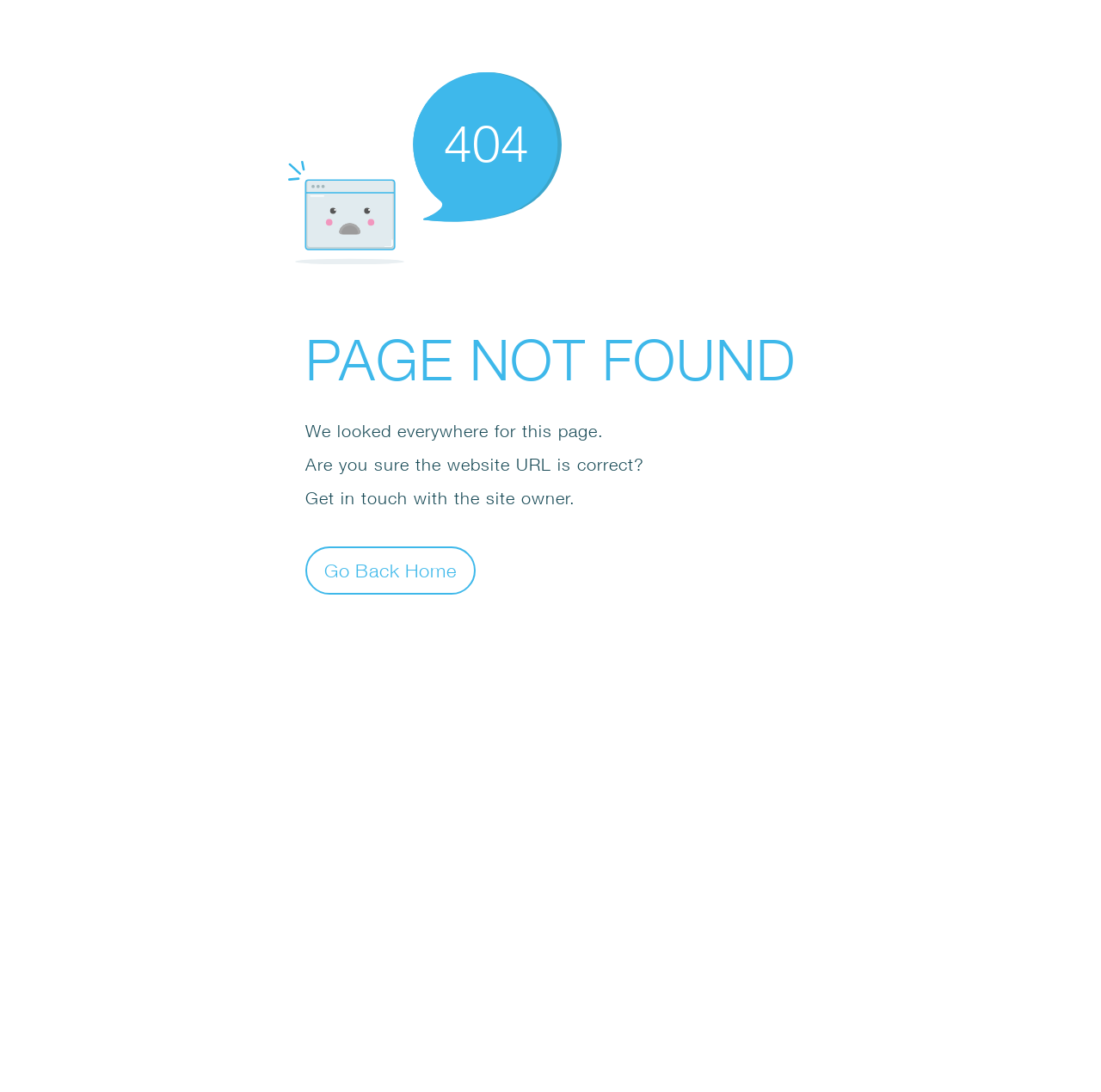Using the details from the image, please elaborate on the following question: What is the current status of the page?

The page is currently not found, as indicated by the '404' error code and the text 'PAGE NOT FOUND'.